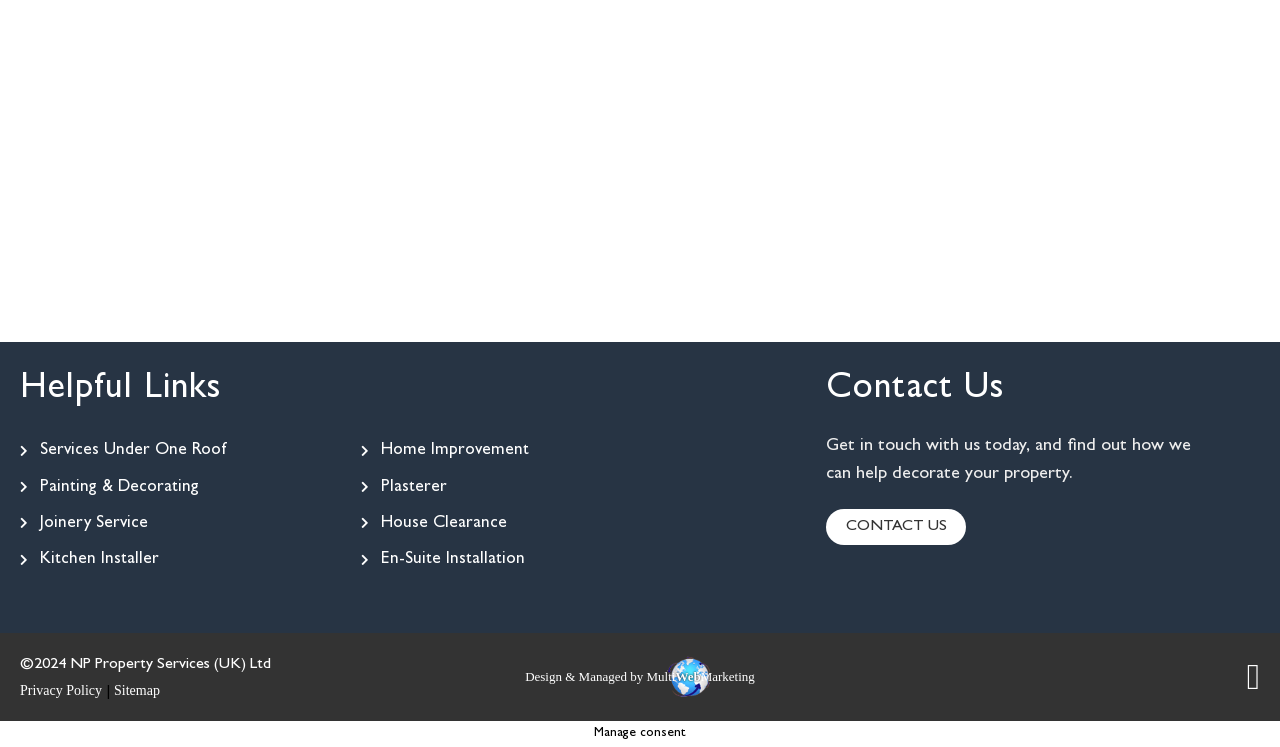Please respond to the question with a concise word or phrase:
What is the company's copyright year?

2024